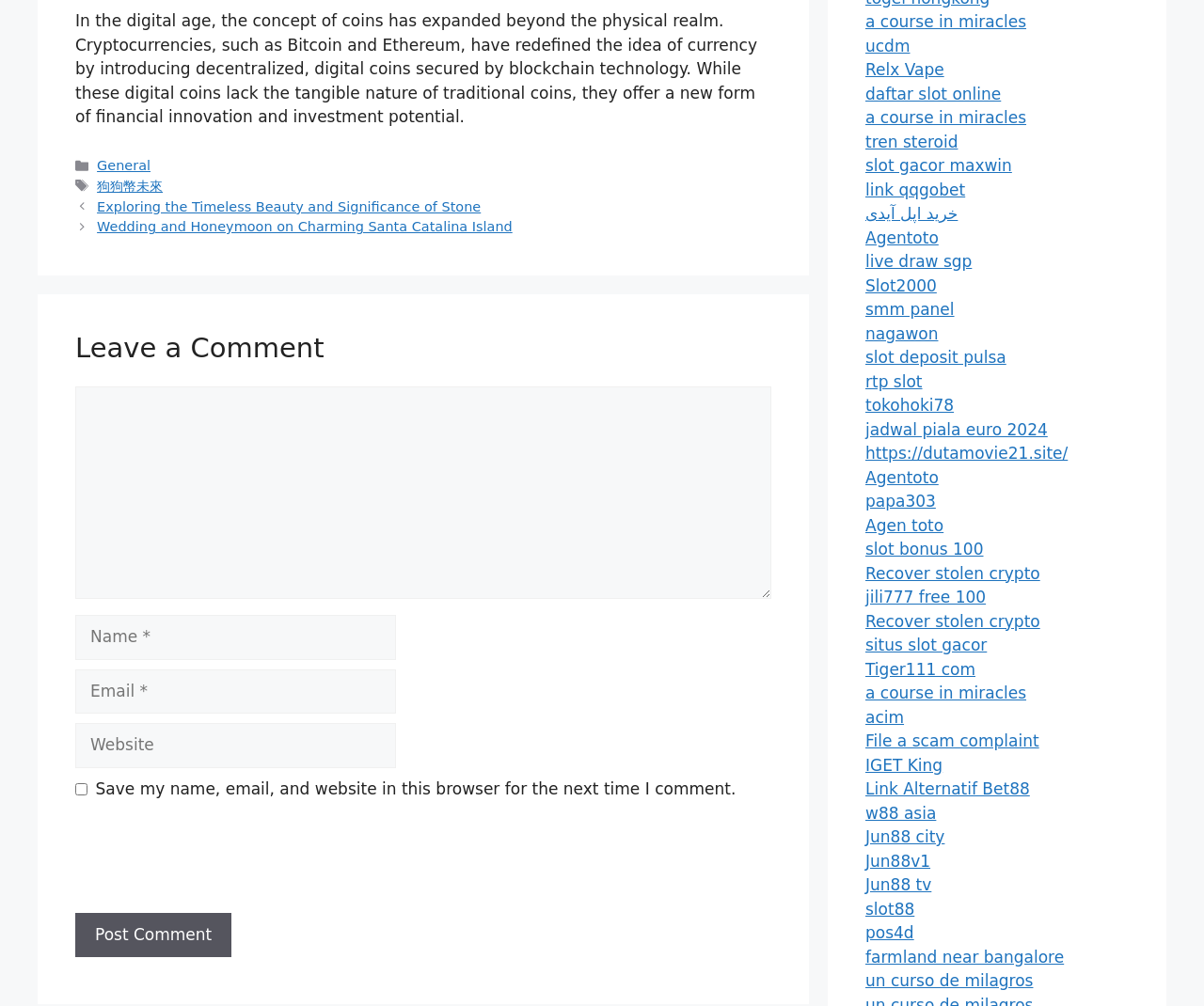What type of content is listed under 'Posts'?
Please provide a single word or phrase as the answer based on the screenshot.

Article titles